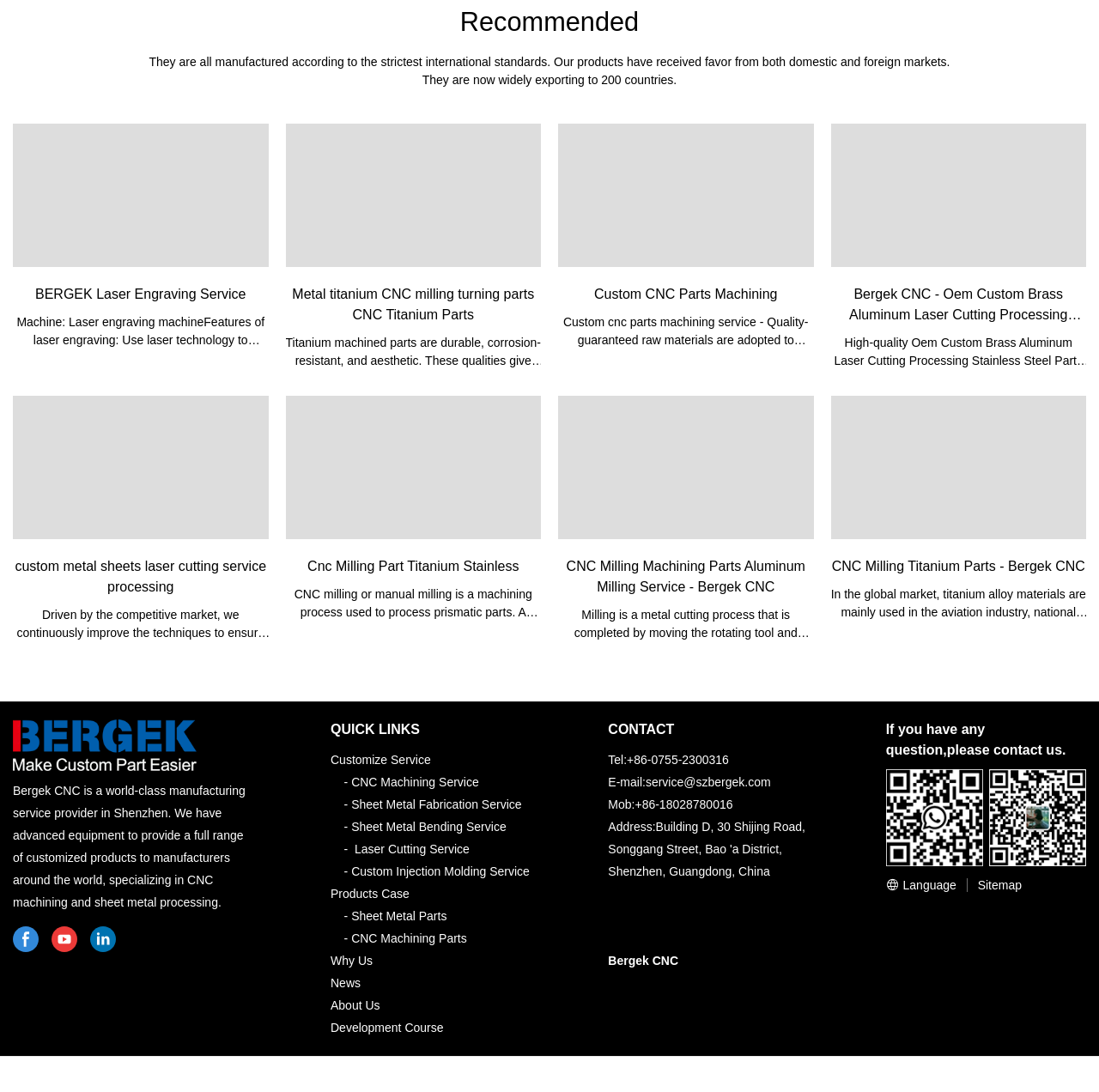Given the webpage screenshot and the description, determine the bounding box coordinates (top-left x, top-left y, bottom-right x, bottom-right y) that define the location of the UI element matching this description: title="BERGEK Laser Engraving Service"

[0.012, 0.113, 0.244, 0.245]